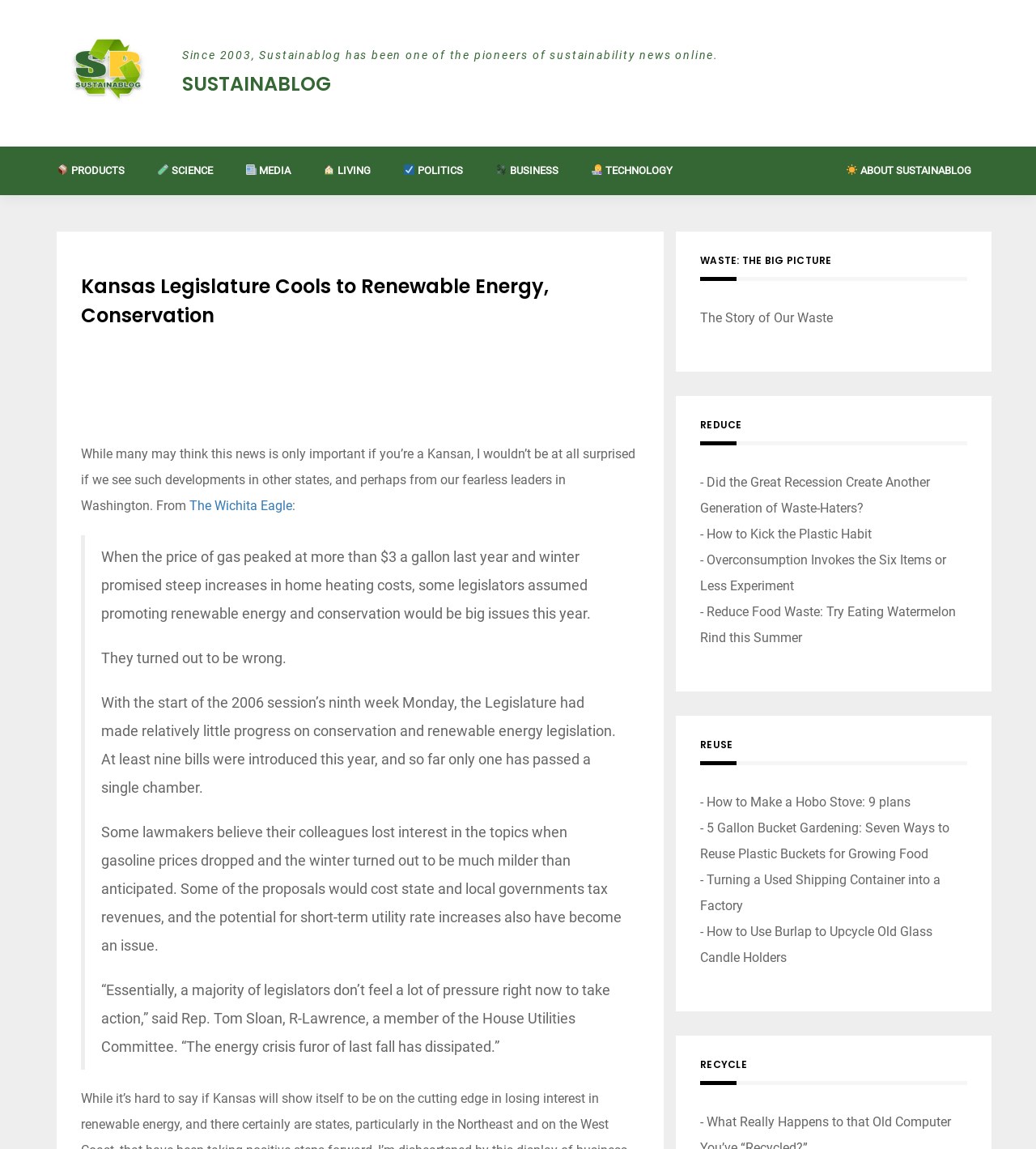Please determine the bounding box coordinates, formatted as (top-left x, top-left y, bottom-right x, bottom-right y), with all values as floating point numbers between 0 and 1. Identify the bounding box of the region described as: About Sustainablog

[0.801, 0.128, 0.953, 0.17]